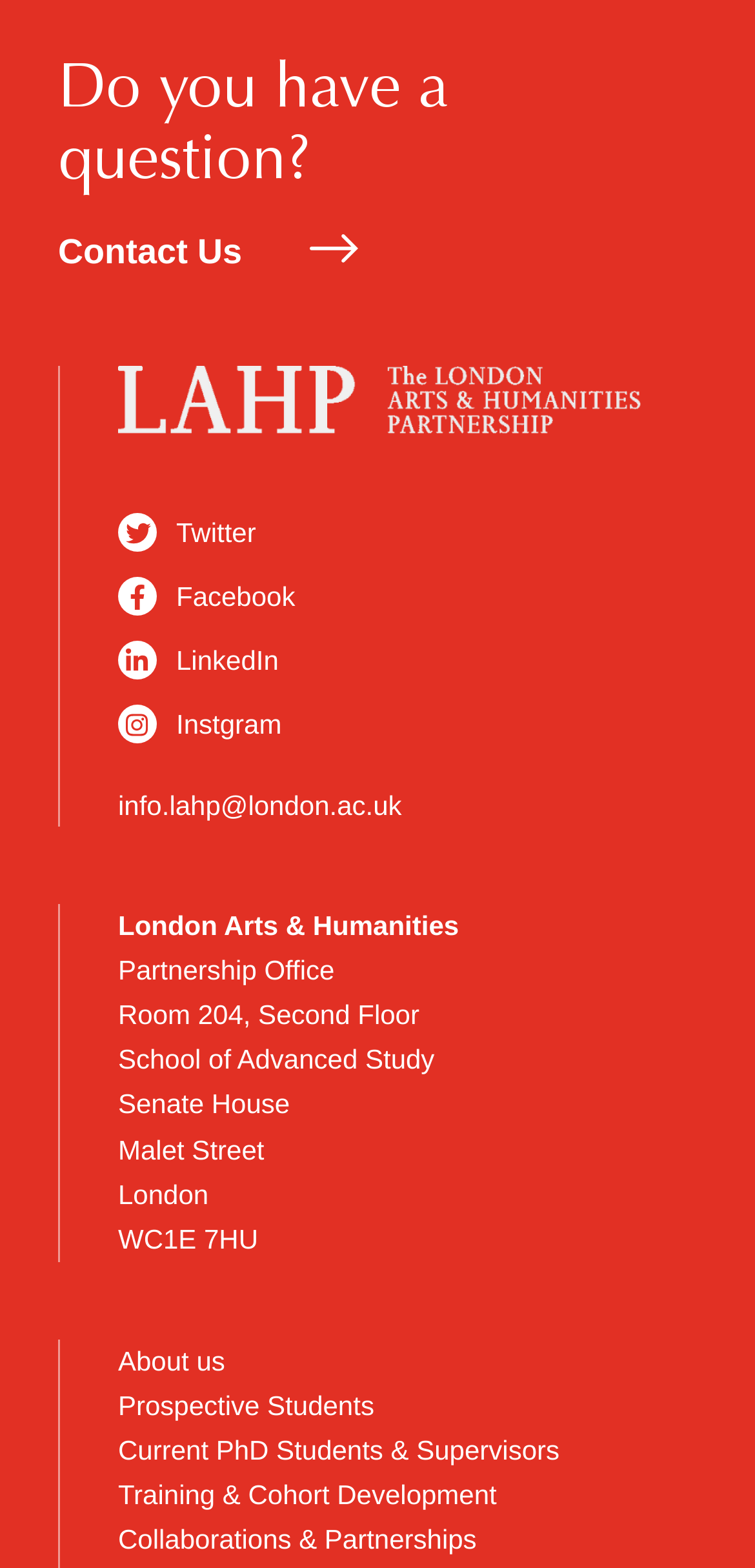Provide your answer in one word or a succinct phrase for the question: 
What is the contact email?

info.lahp@london.ac.uk